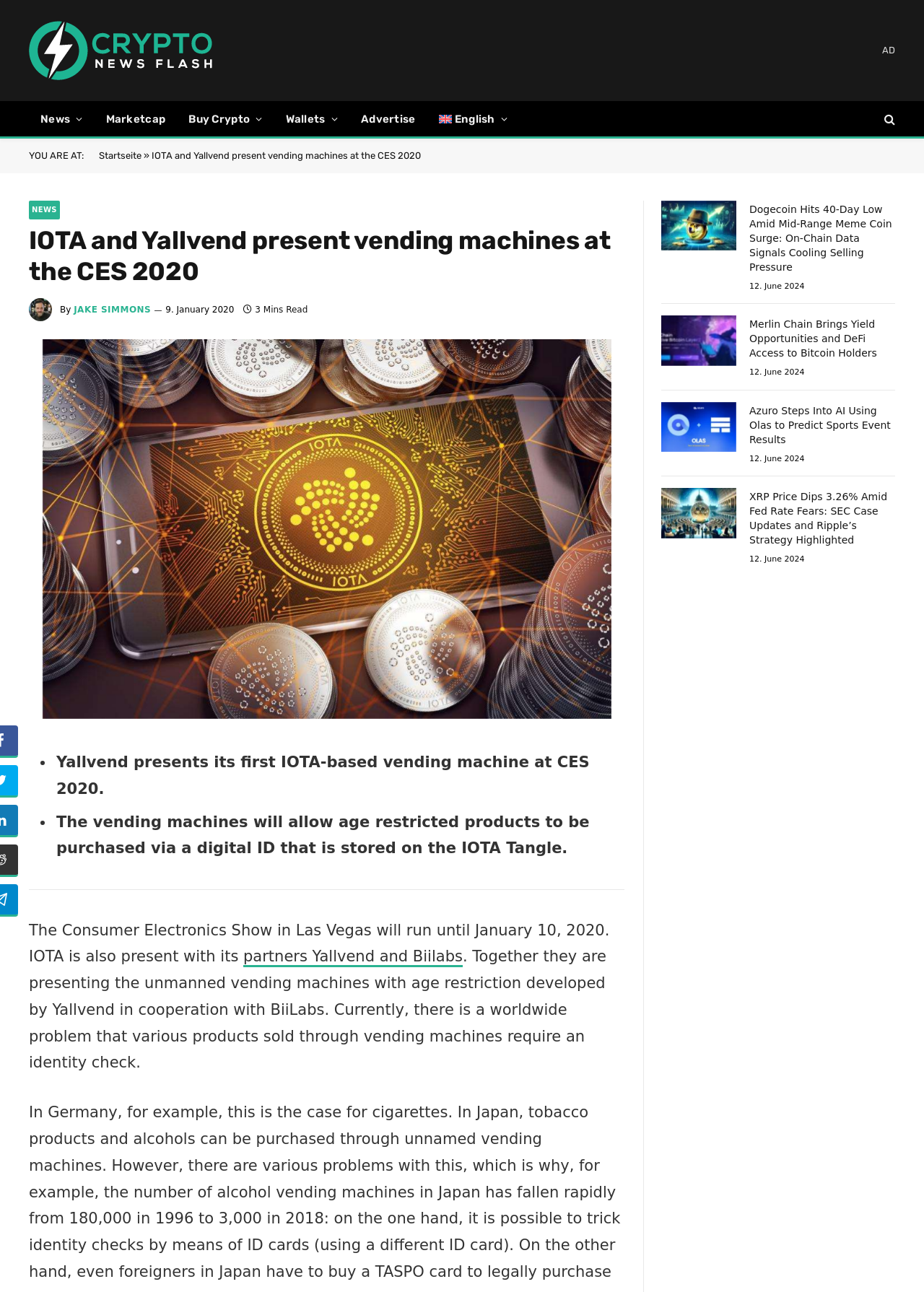Use a single word or phrase to respond to the question:
What is the date of the article?

9. January 2020